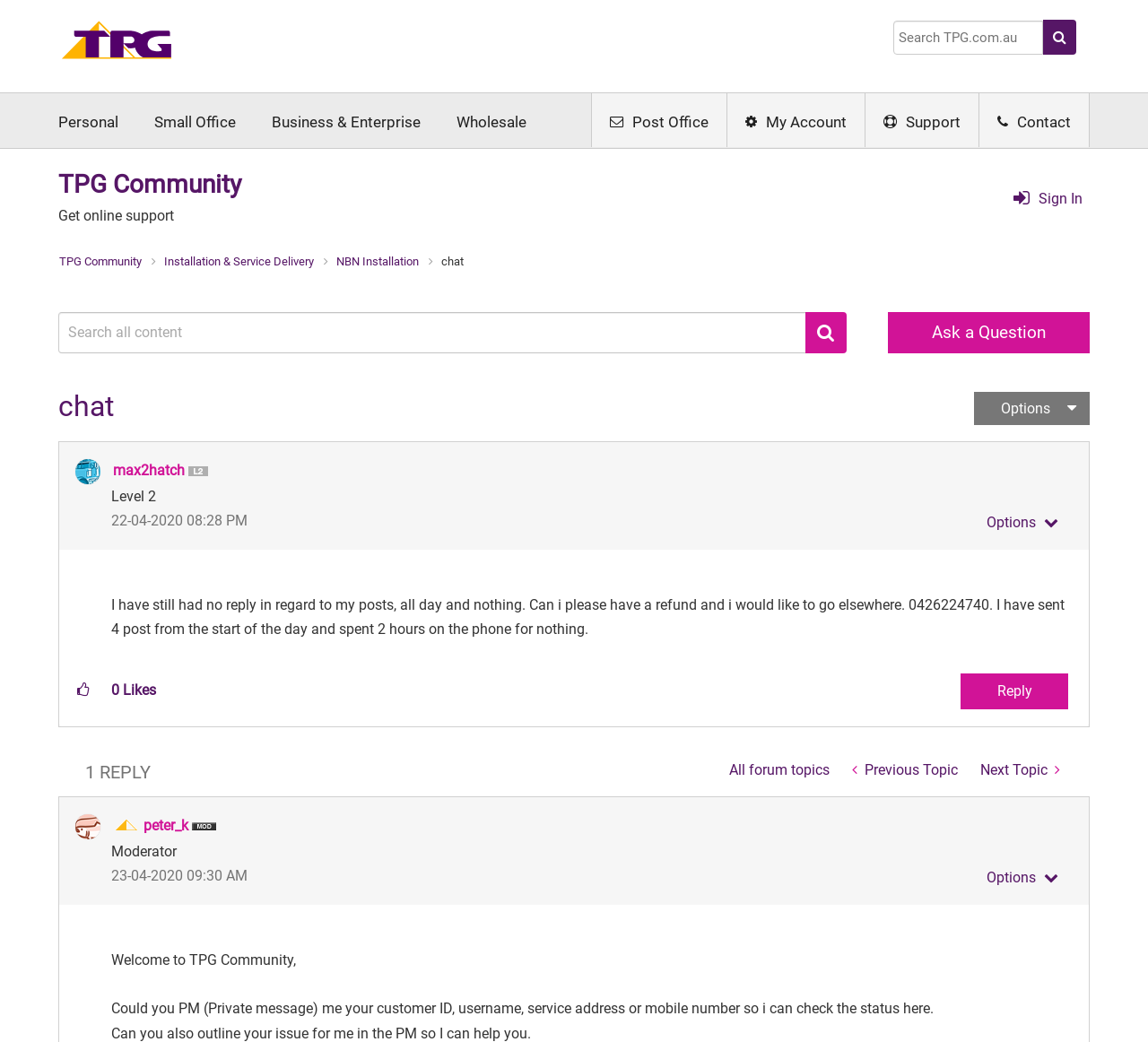What is the topic of the discussion on this webpage?
Using the image, give a concise answer in the form of a single word or short phrase.

NBN Installation